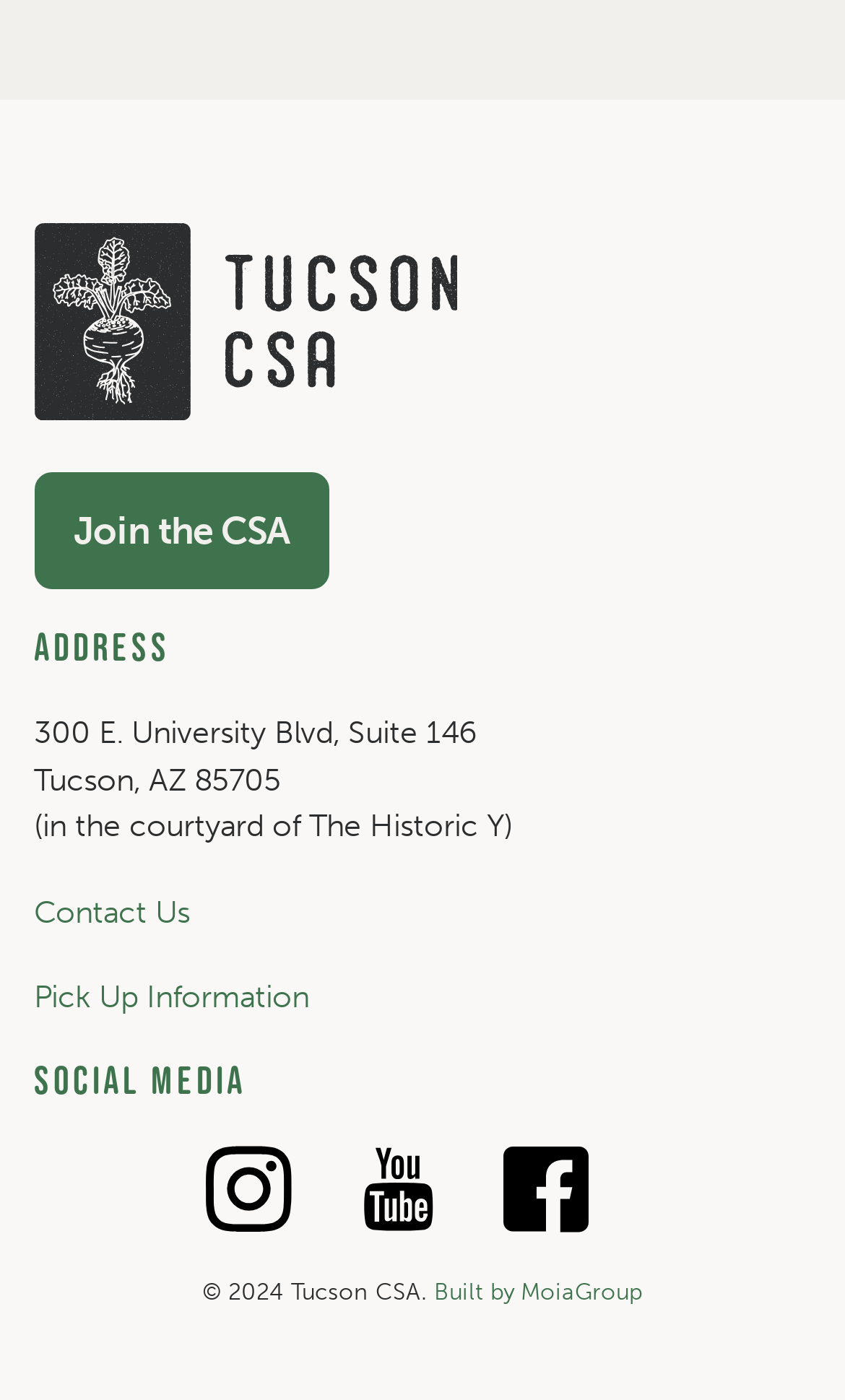Please specify the bounding box coordinates of the clickable section necessary to execute the following command: "View Pick Up Information".

[0.04, 0.698, 0.366, 0.726]